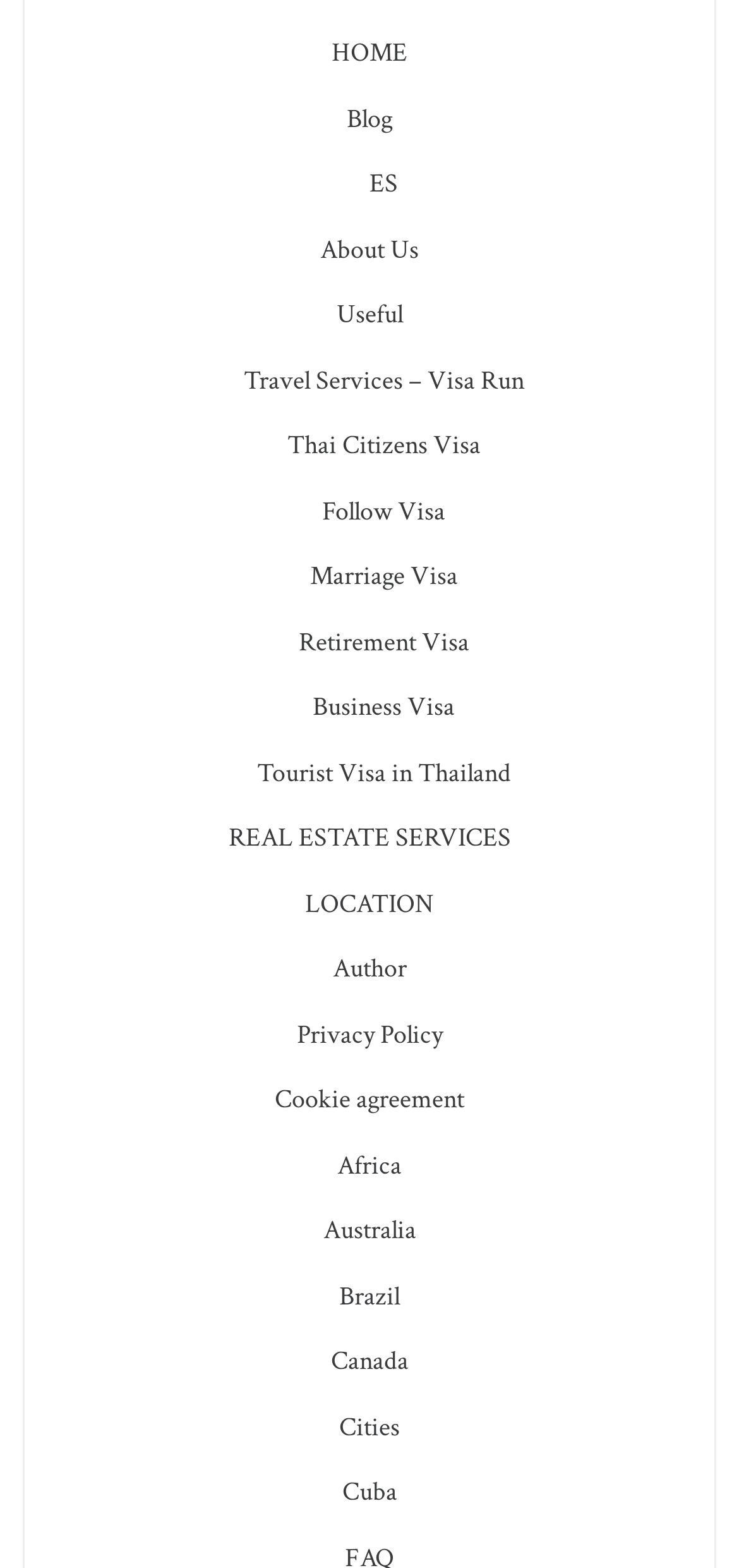What is the last link on the webpage?
Please respond to the question with as much detail as possible.

The last link on the webpage is 'Cuba' because it has the largest y-coordinate value (0.941) among all the links, indicating it is located at the bottom of the webpage.